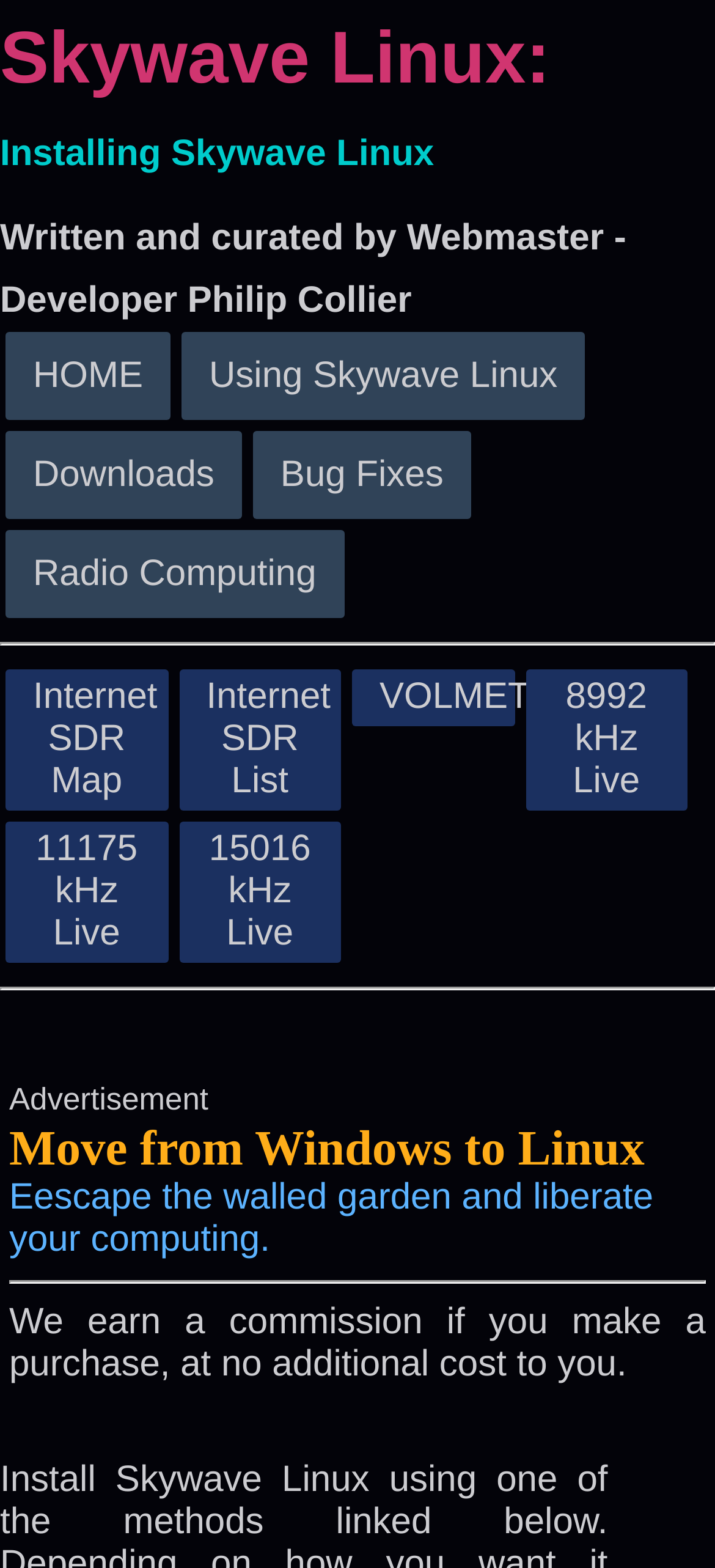Please indicate the bounding box coordinates of the element's region to be clicked to achieve the instruction: "View Internet SDR Map". Provide the coordinates as four float numbers between 0 and 1, i.e., [left, top, right, bottom].

[0.046, 0.432, 0.22, 0.511]